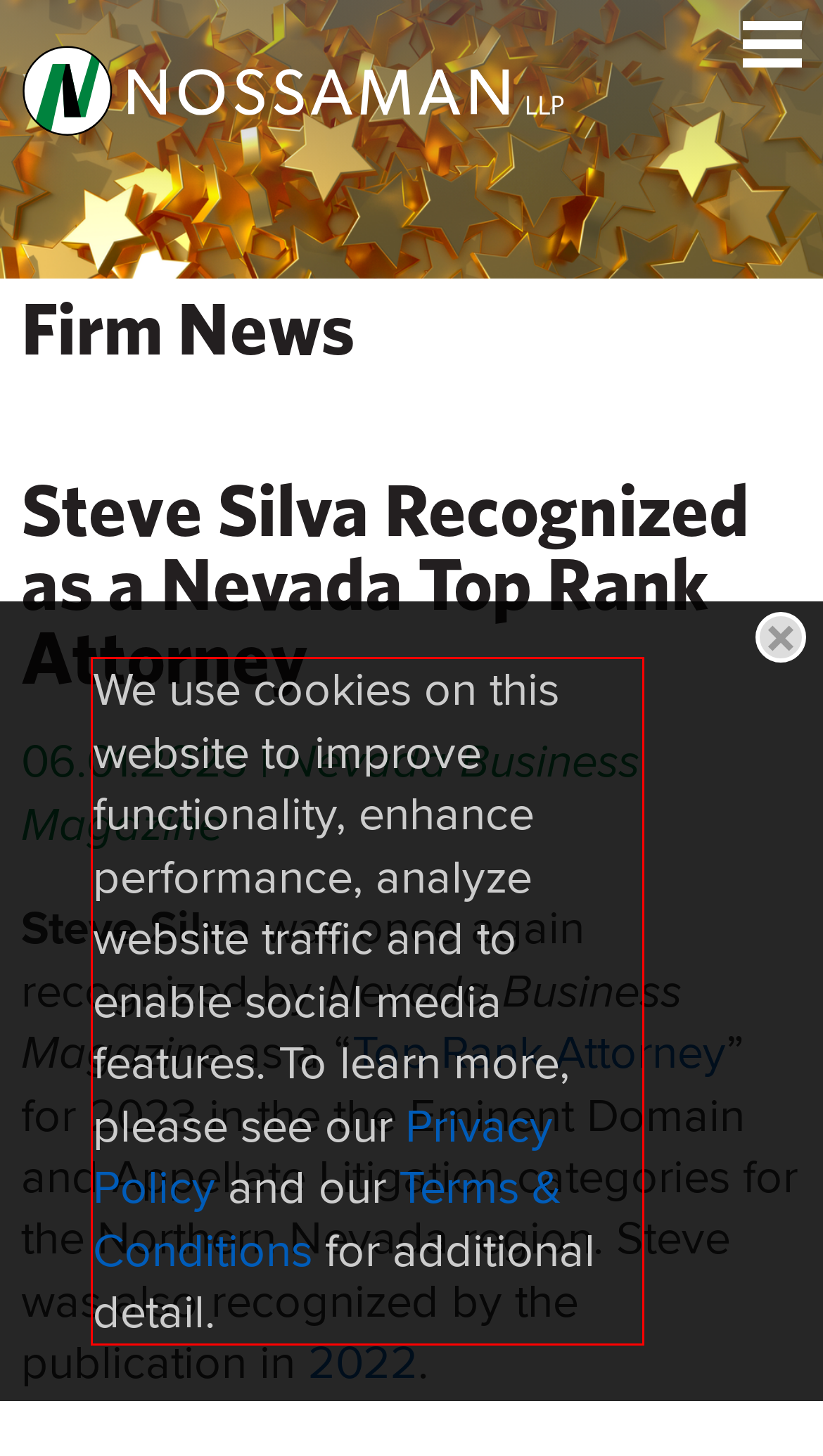You have a screenshot of a webpage with a UI element highlighted by a red bounding box. Use OCR to obtain the text within this highlighted area.

We use cookies on this website to improve functionality, enhance performance, analyze website traffic and to enable social media features. To learn more, please see our Privacy Policy and our Terms & Conditions for additional detail.